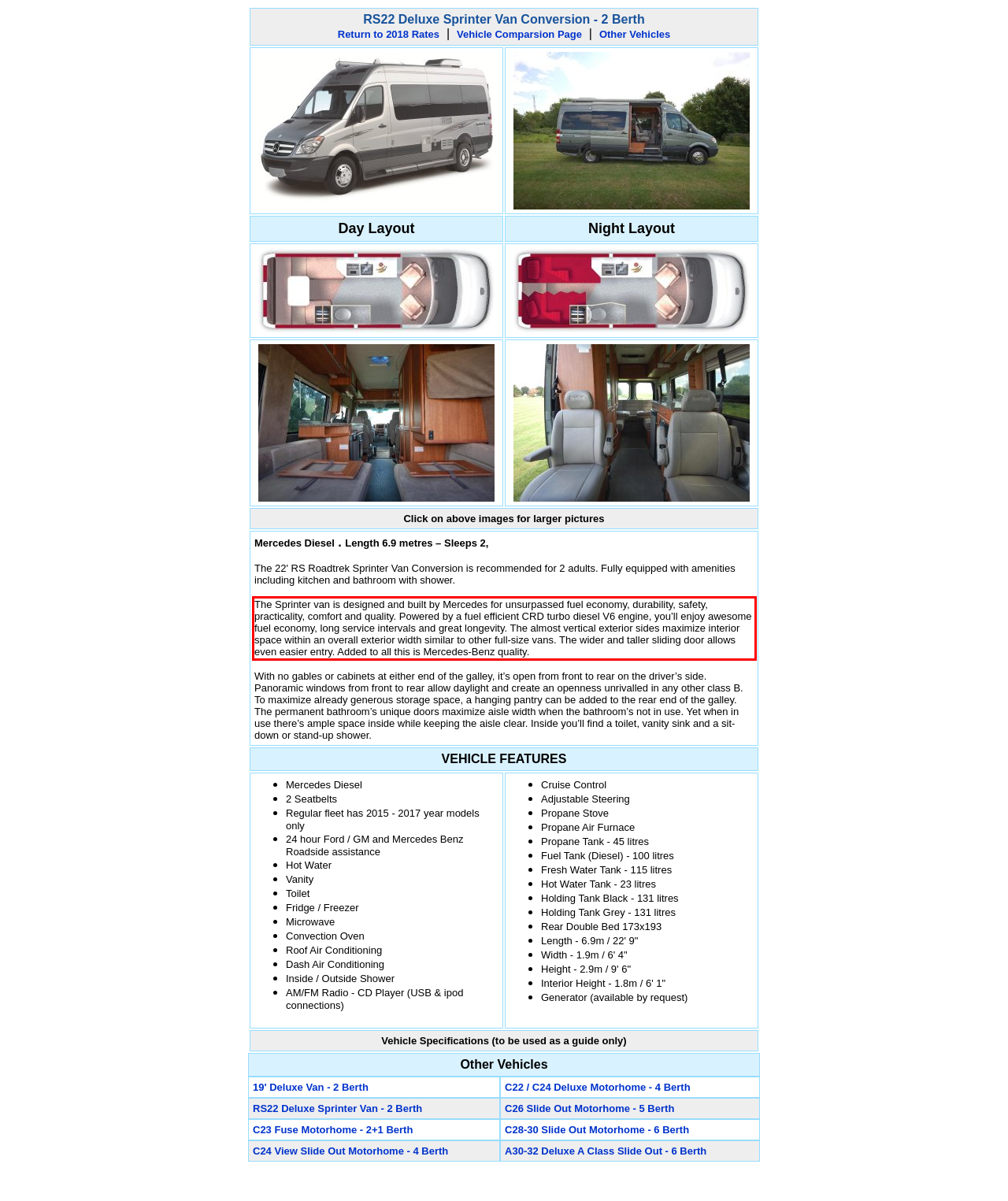You are given a screenshot with a red rectangle. Identify and extract the text within this red bounding box using OCR.

The Sprinter van is designed and built by Mercedes for unsurpassed fuel economy, durability, safety, practicality, comfort and quality. Powered by a fuel efficient CRD turbo diesel V6 engine, you’ll enjoy awesome fuel economy, long service intervals and great longevity. The almost vertical exterior sides maximize interior space within an overall exterior width similar to other full-size vans. The wider and taller sliding door allows even easier entry. Added to all this is Mercedes-Benz quality.